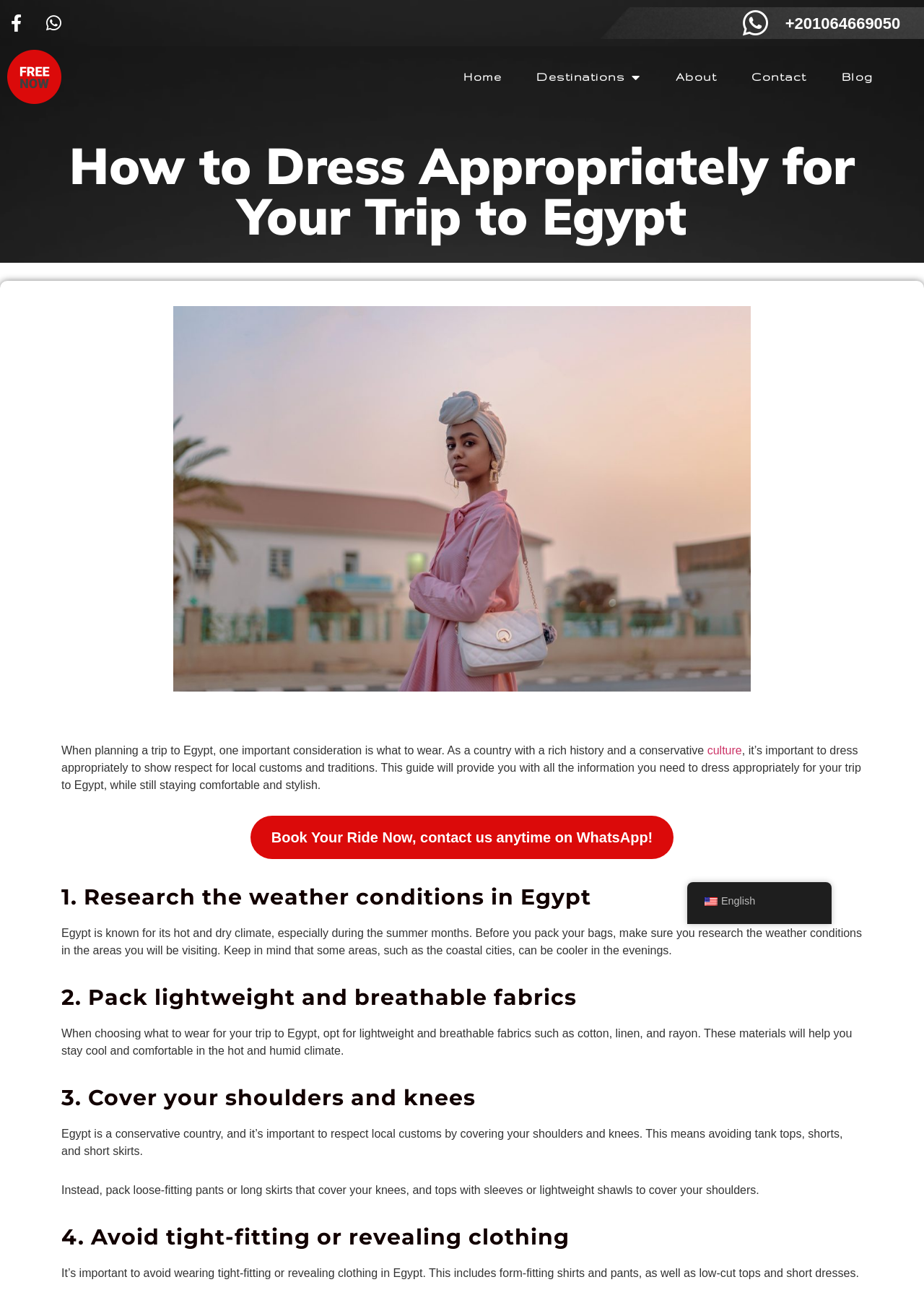Please specify the bounding box coordinates of the area that should be clicked to accomplish the following instruction: "Change language to English". The coordinates should consist of four float numbers between 0 and 1, i.e., [left, top, right, bottom].

[0.744, 0.687, 0.9, 0.71]